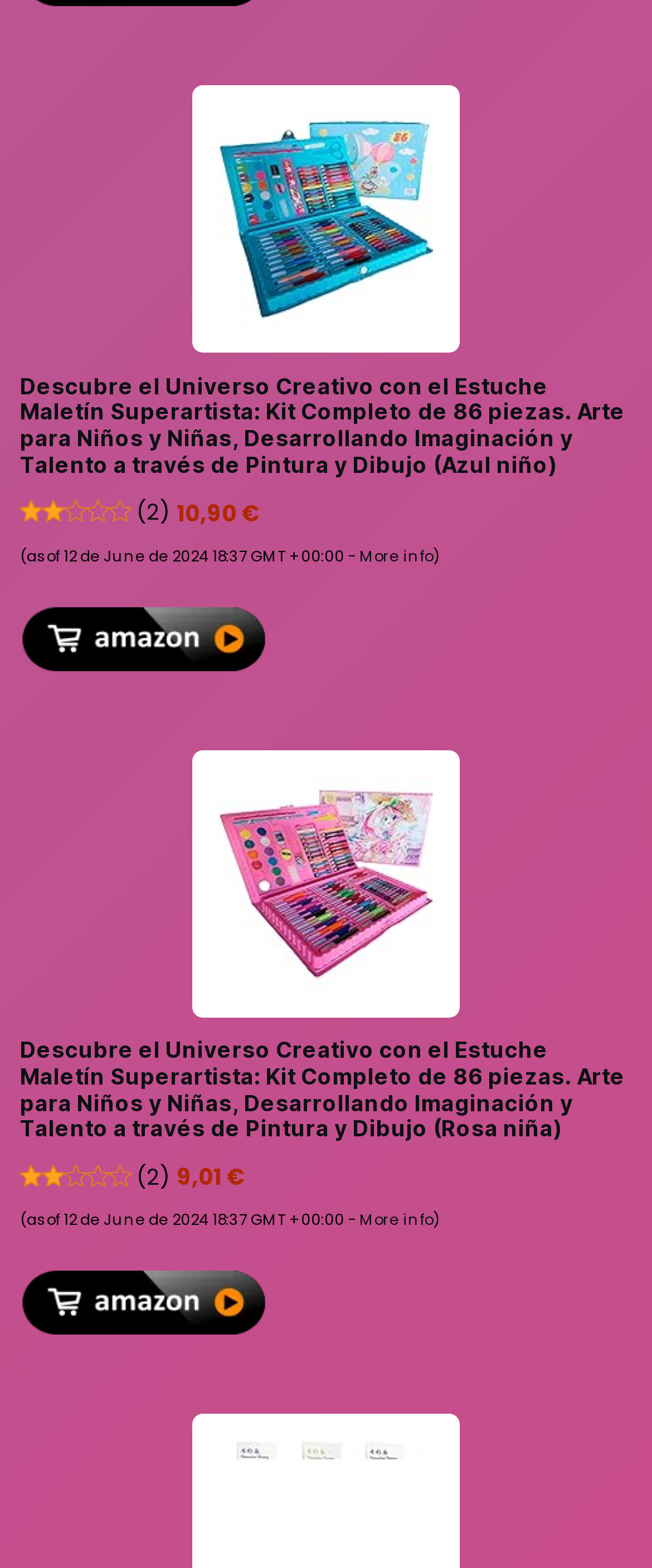What is the price of the pink product?
Use the image to give a comprehensive and detailed response to the question.

I found the price by looking at the text '9,01 €' which is located near the image of the pink product. The image has a bounding box coordinate of [0.336, 0.495, 0.664, 0.632] and the price text is adjacent to it.